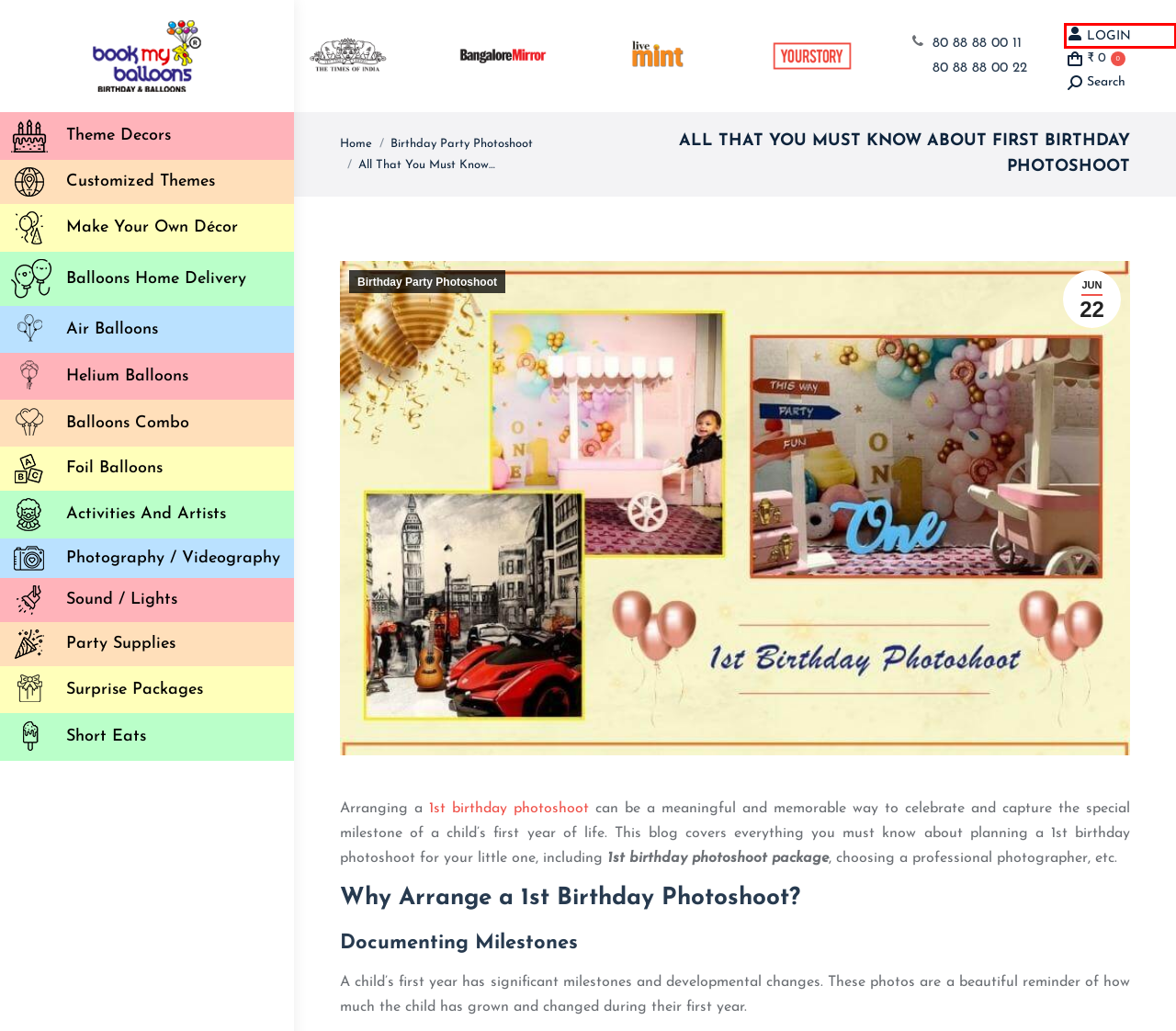Provided is a screenshot of a webpage with a red bounding box around an element. Select the most accurate webpage description for the page that appears after clicking the highlighted element. Here are the candidates:
A. Sound System and Light Rentals in Bangalore | Book My Balloons
B. Buy Balloon Combo Set In Bangalore | Book My Balloons
C. Photography and Videography Services in Bangalore
D. Customized Theme Birthday Decoration in Bangalore
E. Order Foil Balloons Online in Bangalore | Book My Balloons
F. My Account | Book My Balloons
G. Custom Home Decoration Supplies in Bangalore
H. Themed Birthday Party Packages in Bangalore | Book My Balloons

F